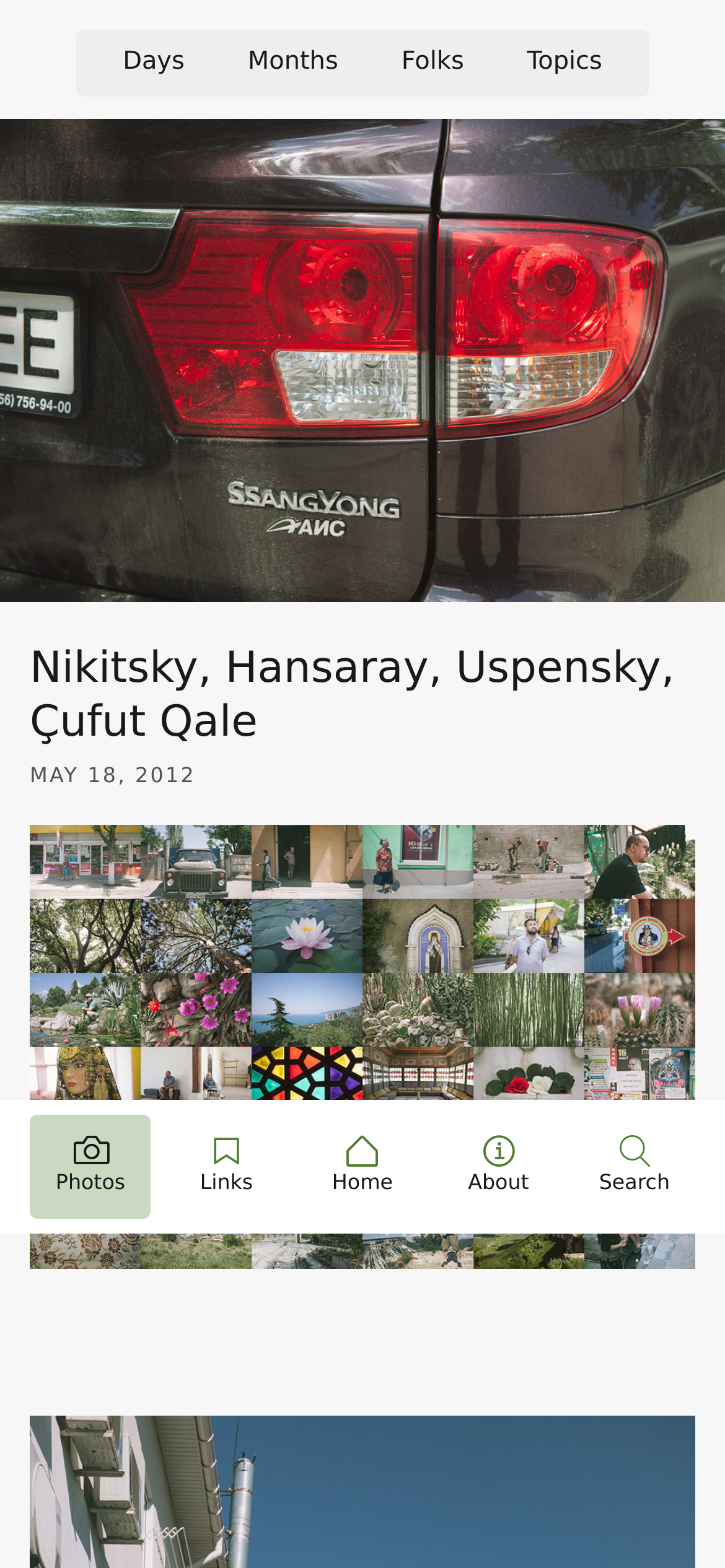Using the provided description Folks, find the bounding box coordinates for the UI element. Provide the coordinates in (top-left x, top-left y, bottom-right x, bottom-right y) format, ensuring all values are between 0 and 1.

[0.513, 0.024, 0.681, 0.057]